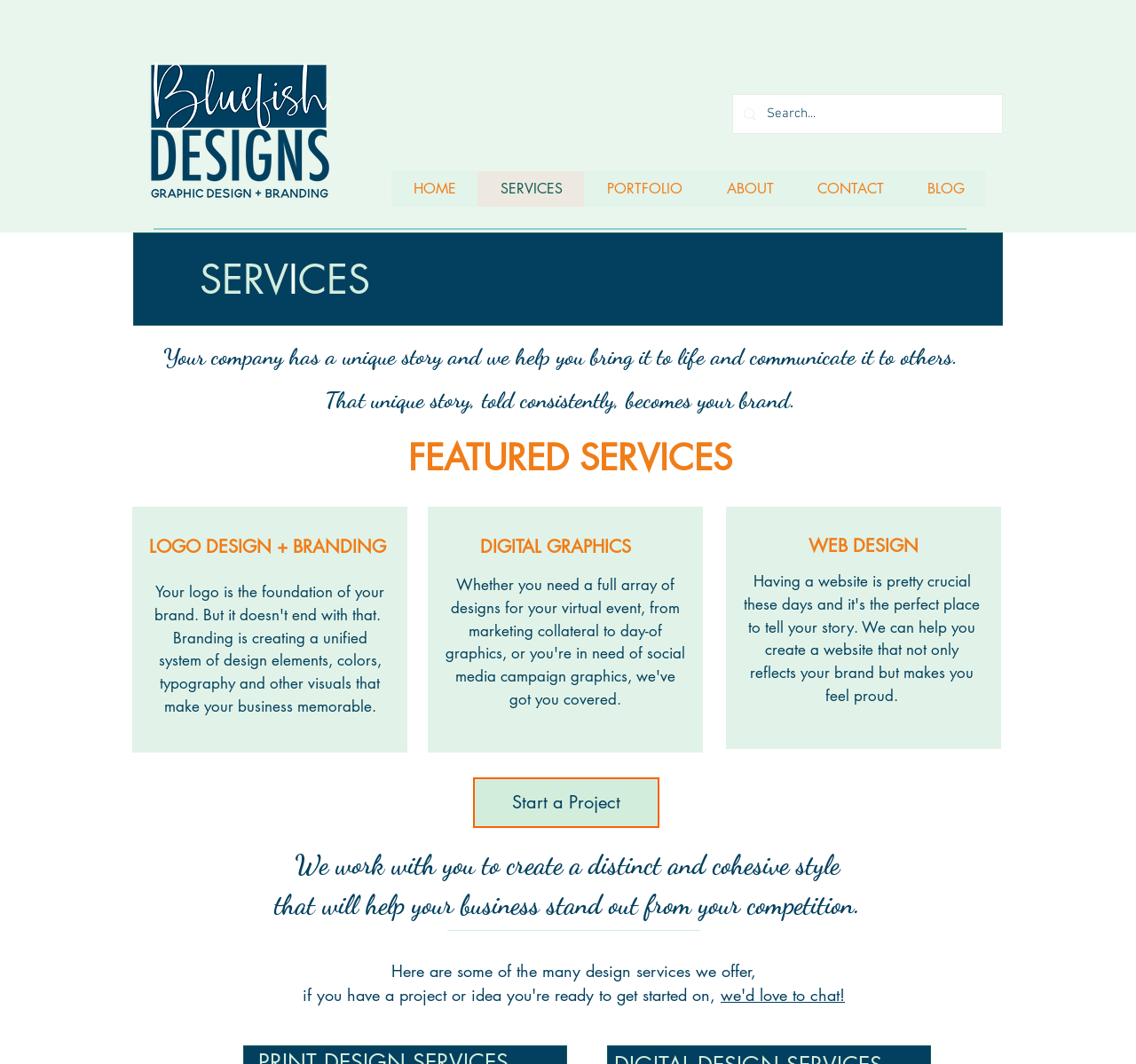Please identify the bounding box coordinates of the clickable area that will fulfill the following instruction: "Learn more about logo design and branding". The coordinates should be in the format of four float numbers between 0 and 1, i.e., [left, top, right, bottom].

[0.131, 0.502, 0.373, 0.527]